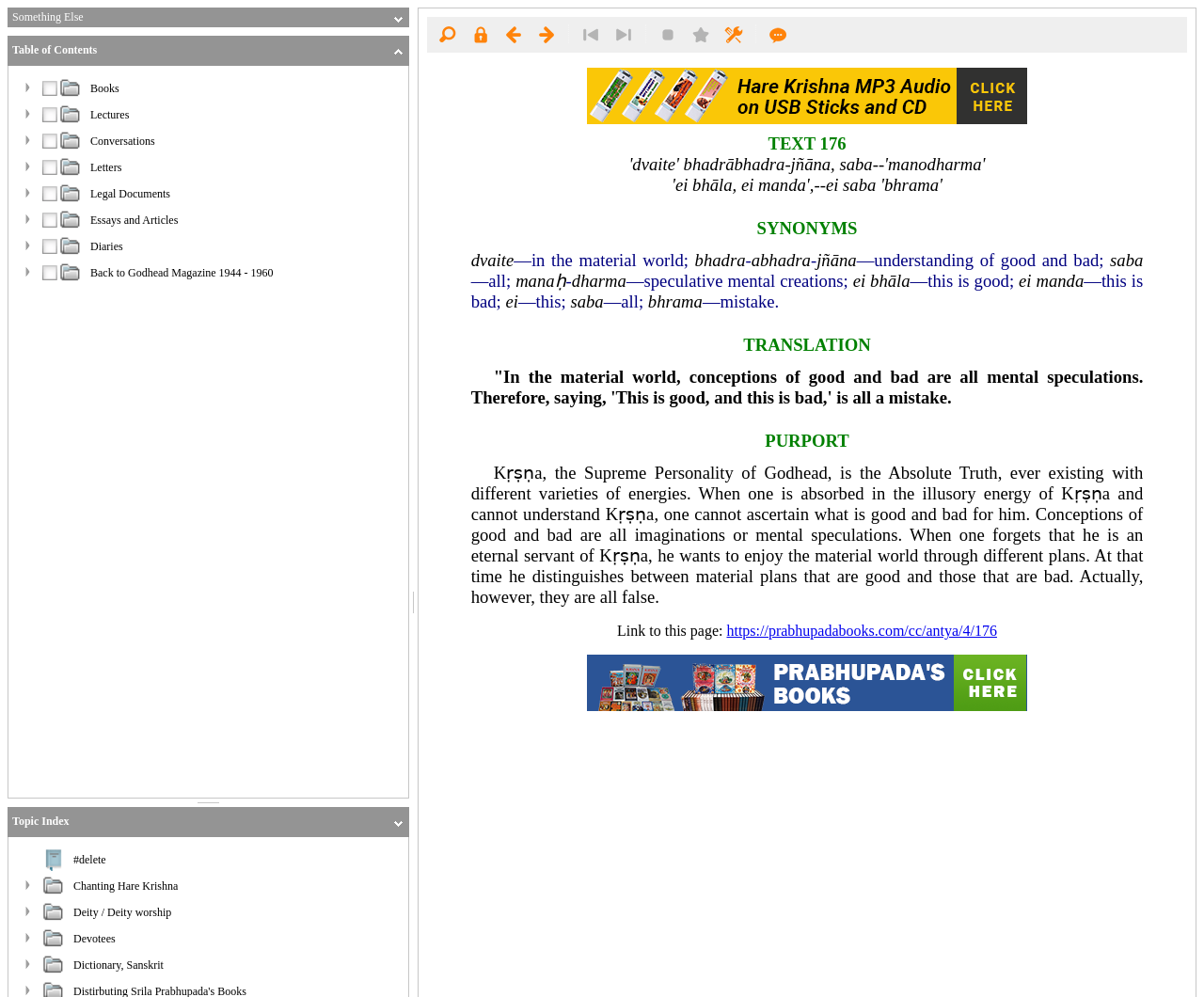What is the first category of books?
Use the screenshot to answer the question with a single word or phrase.

Books